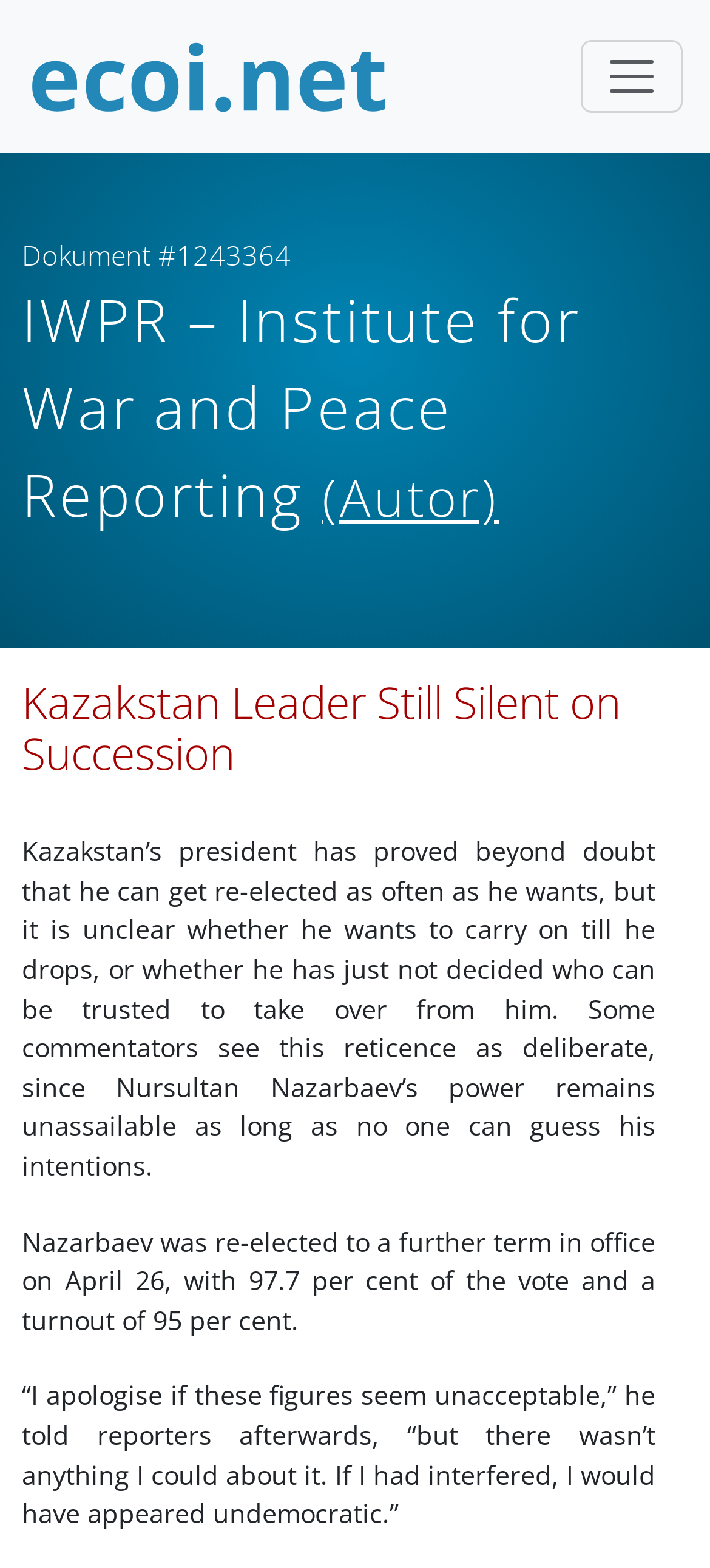Locate the bounding box of the UI element based on this description: "July 2023". Provide four float numbers between 0 and 1 as [left, top, right, bottom].

None